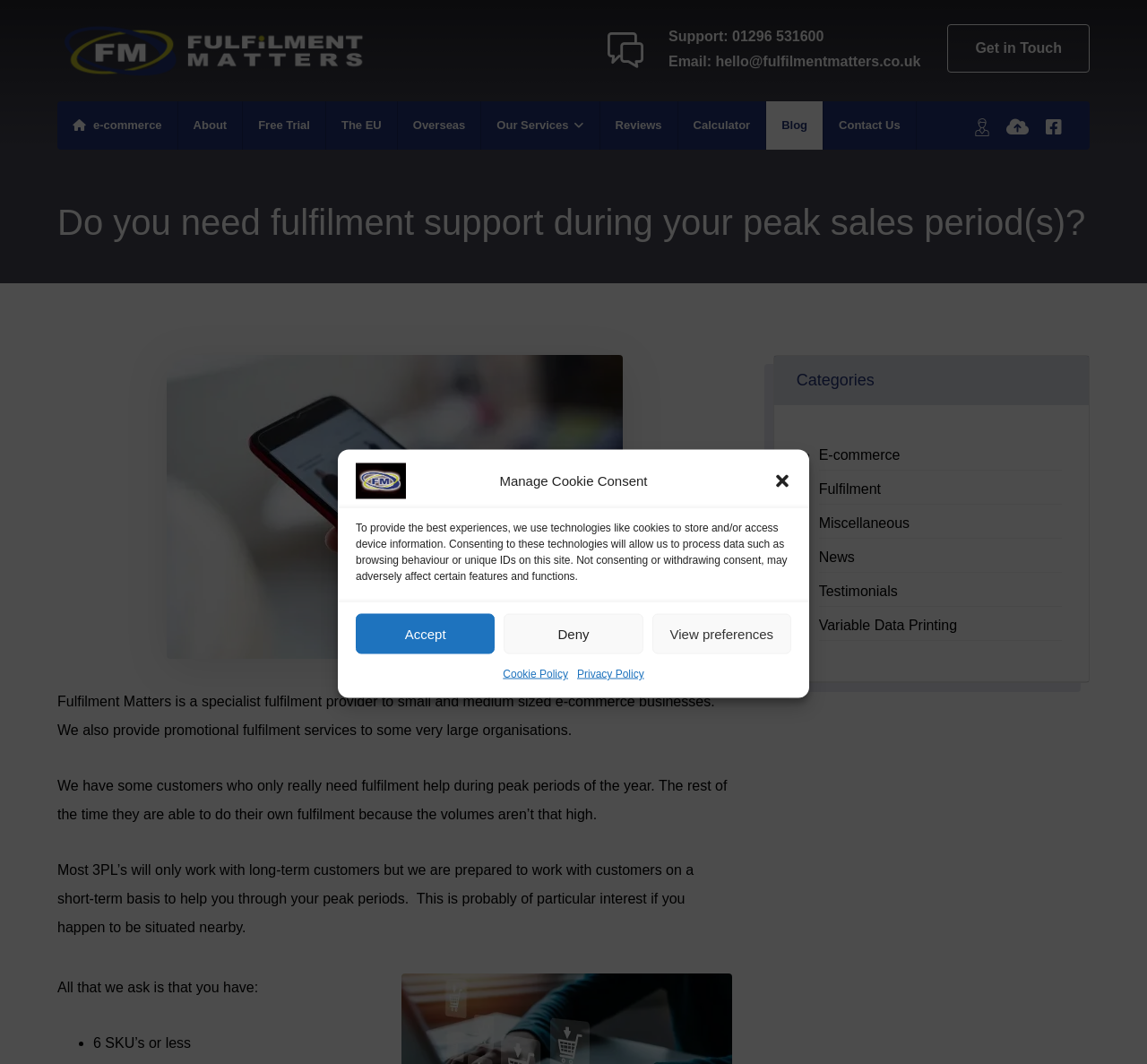Can you pinpoint the bounding box coordinates for the clickable element required for this instruction: "Click the 'Blog' link"? The coordinates should be four float numbers between 0 and 1, i.e., [left, top, right, bottom].

[0.668, 0.095, 0.718, 0.141]